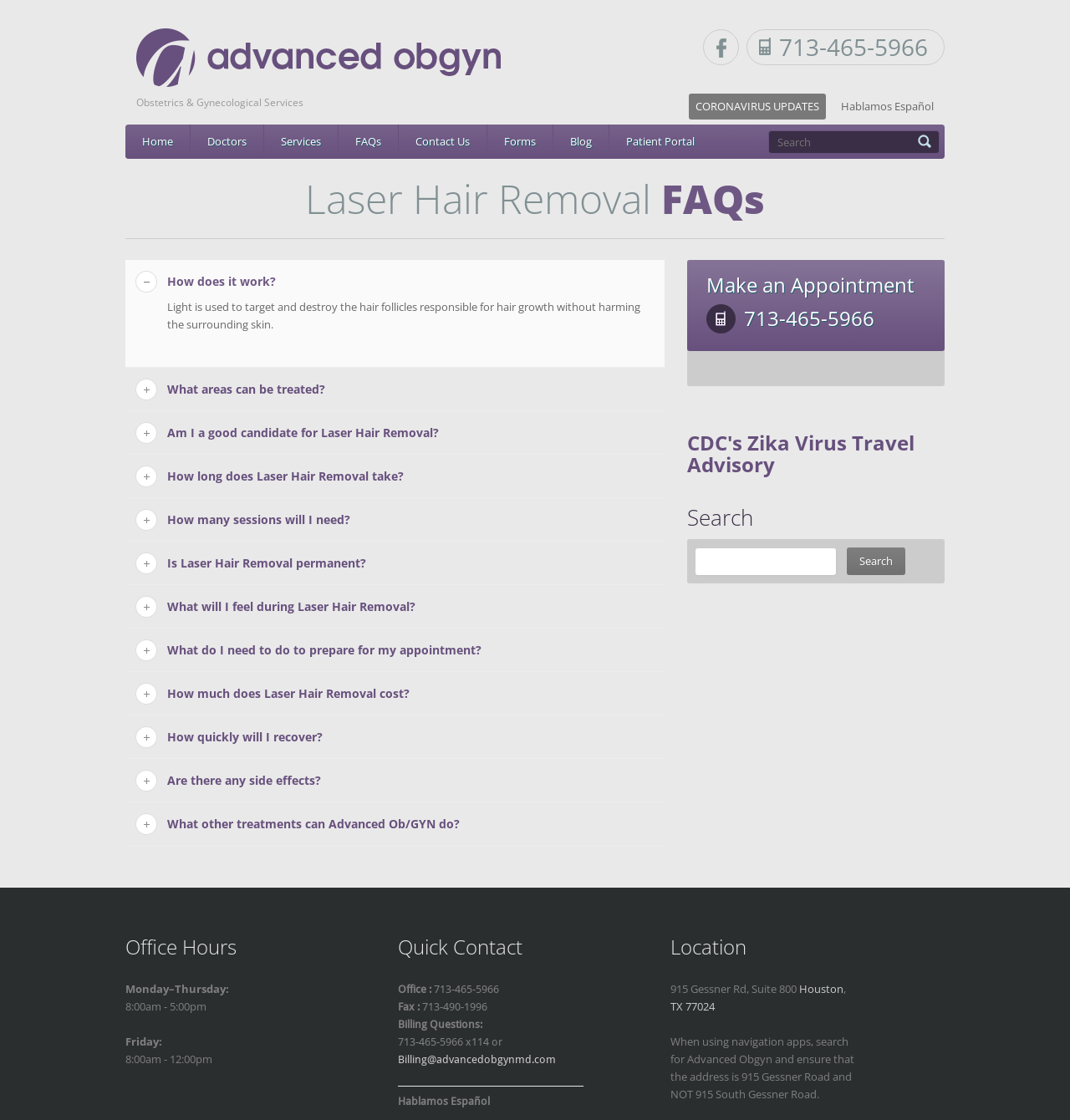Please answer the following question using a single word or phrase: 
What are the office hours of Advanced OB/GYN?

Monday-Thursday: 8:00am - 5:00pm, Friday: 8:00am - 12:00pm